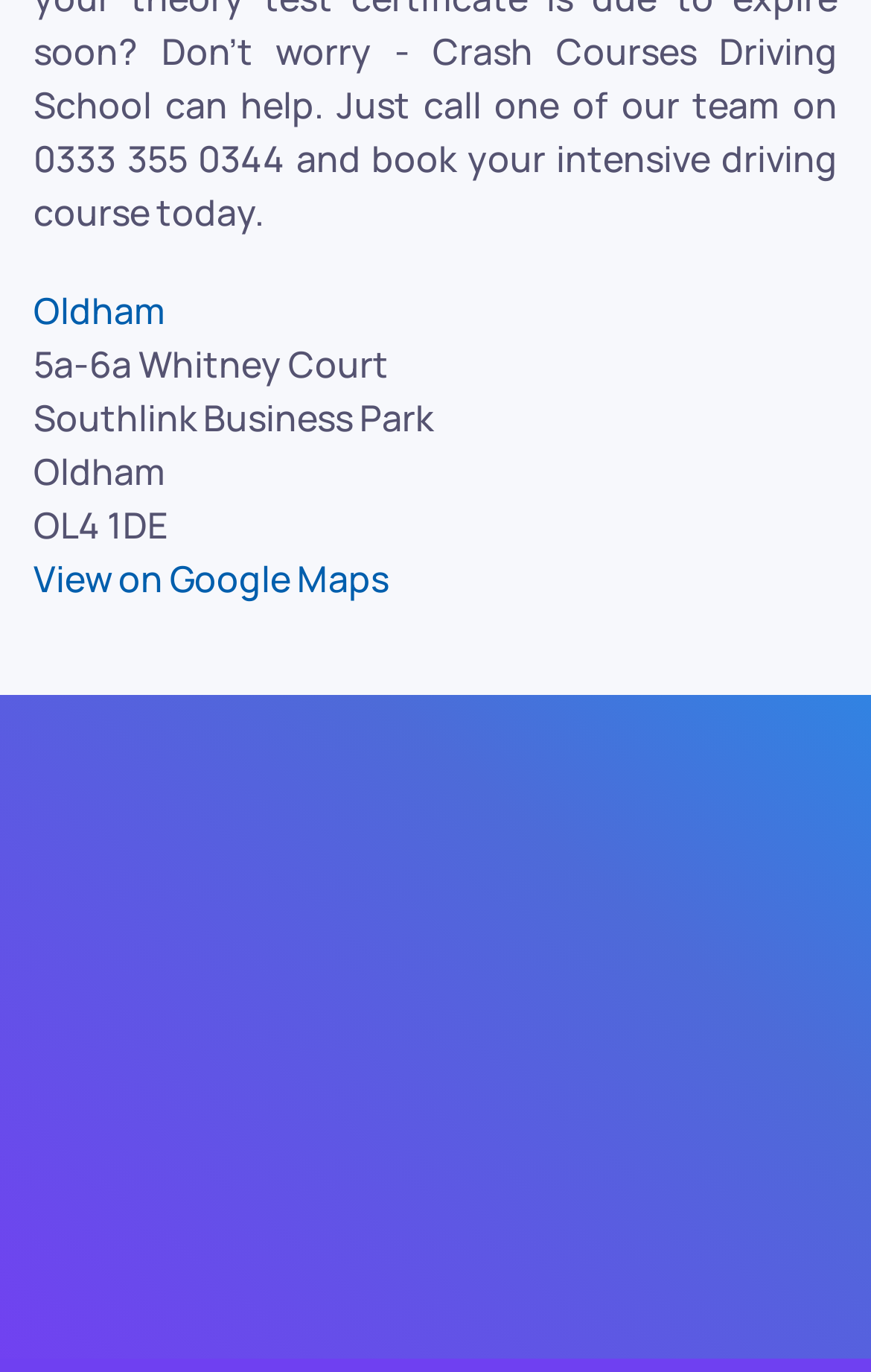What is the purpose of the 'Back to top' button? Observe the screenshot and provide a one-word or short phrase answer.

To scroll back to the top